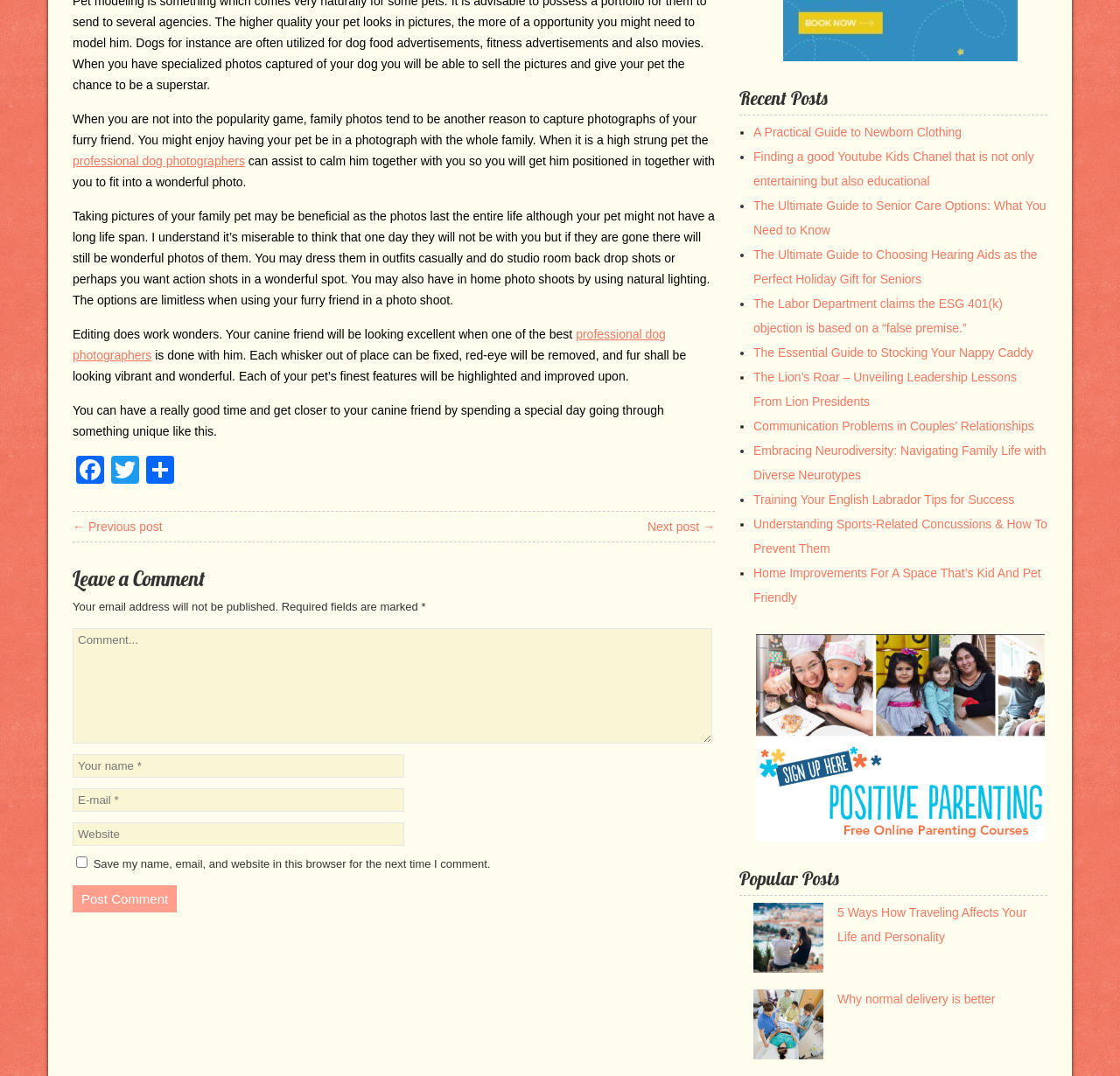Please reply to the following question with a single word or a short phrase:
What is the purpose of taking pictures of your family pet?

To capture memories